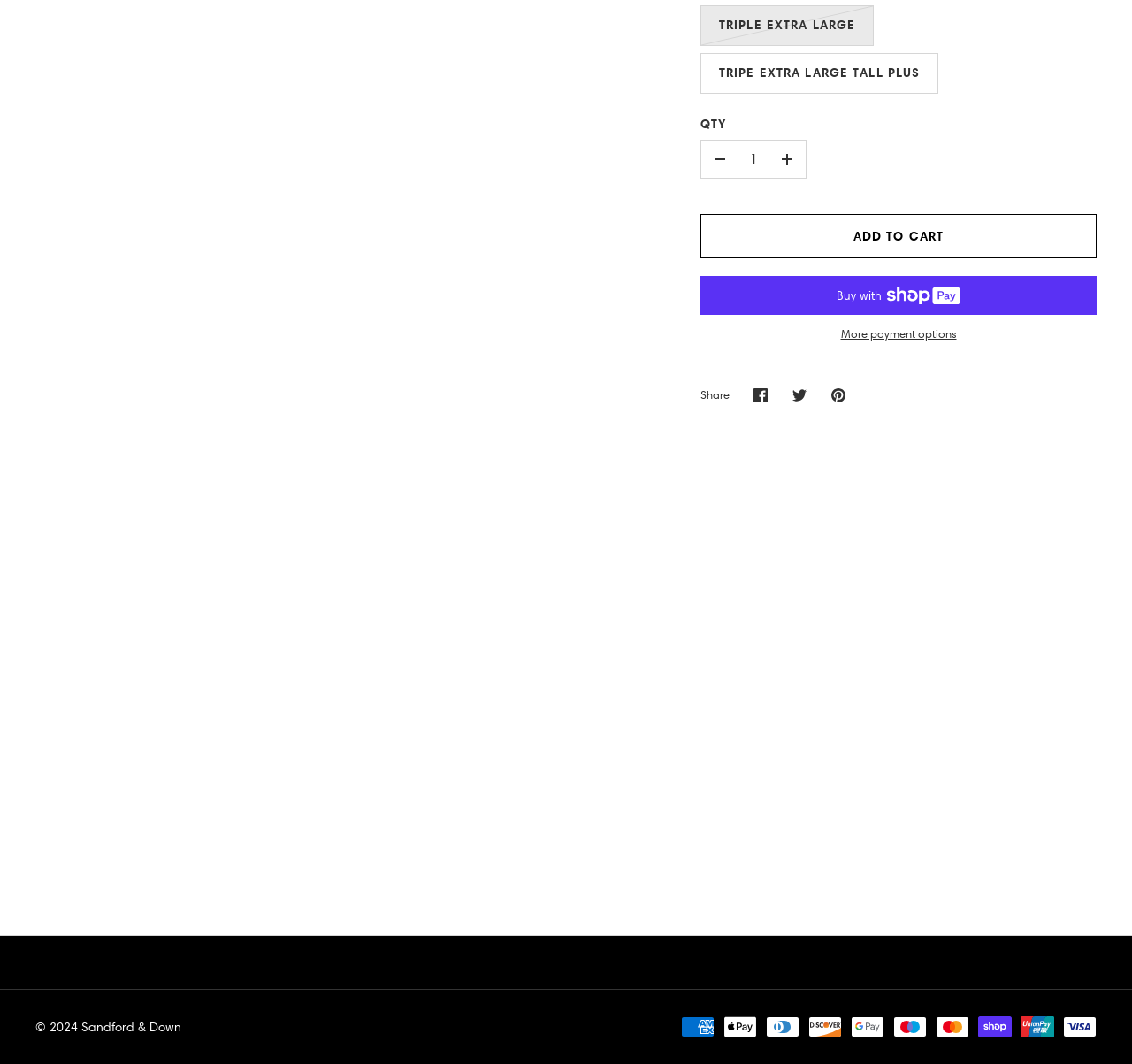Locate the bounding box coordinates of the clickable part needed for the task: "Increase the quantity".

[0.679, 0.132, 0.712, 0.167]